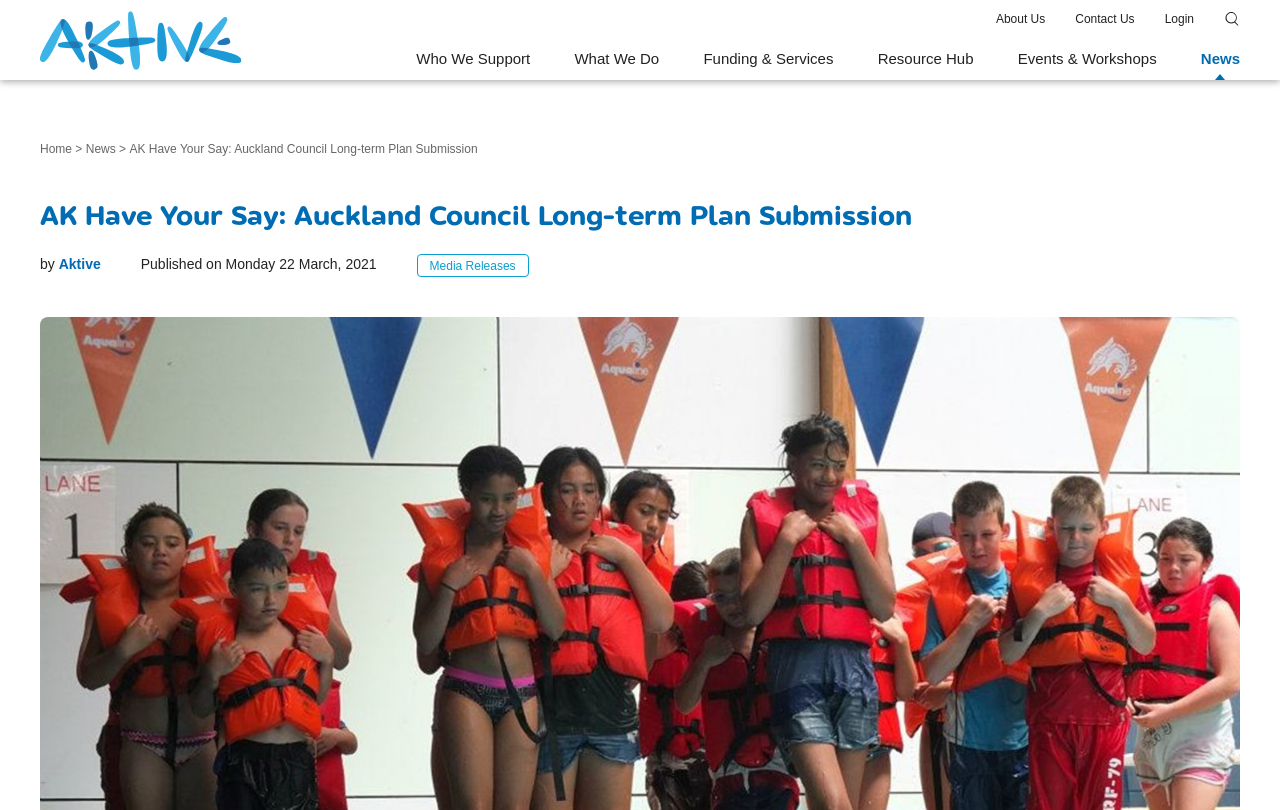Please determine the main heading text of this webpage.

AK Have Your Say: Auckland Council Long-term Plan Submission